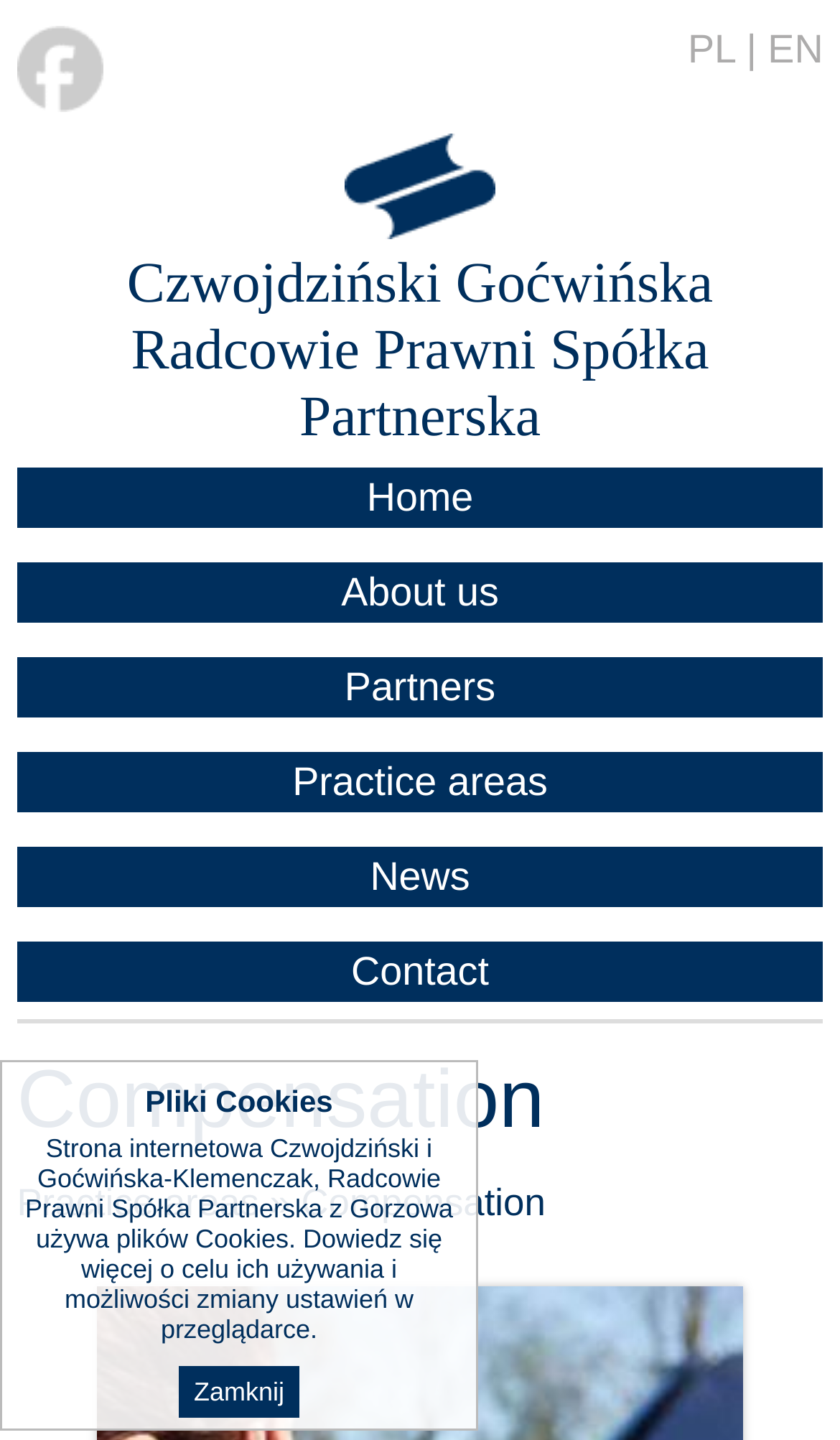Please identify the bounding box coordinates of the clickable element to fulfill the following instruction: "Go to the home page". The coordinates should be four float numbers between 0 and 1, i.e., [left, top, right, bottom].

[0.02, 0.325, 0.98, 0.367]